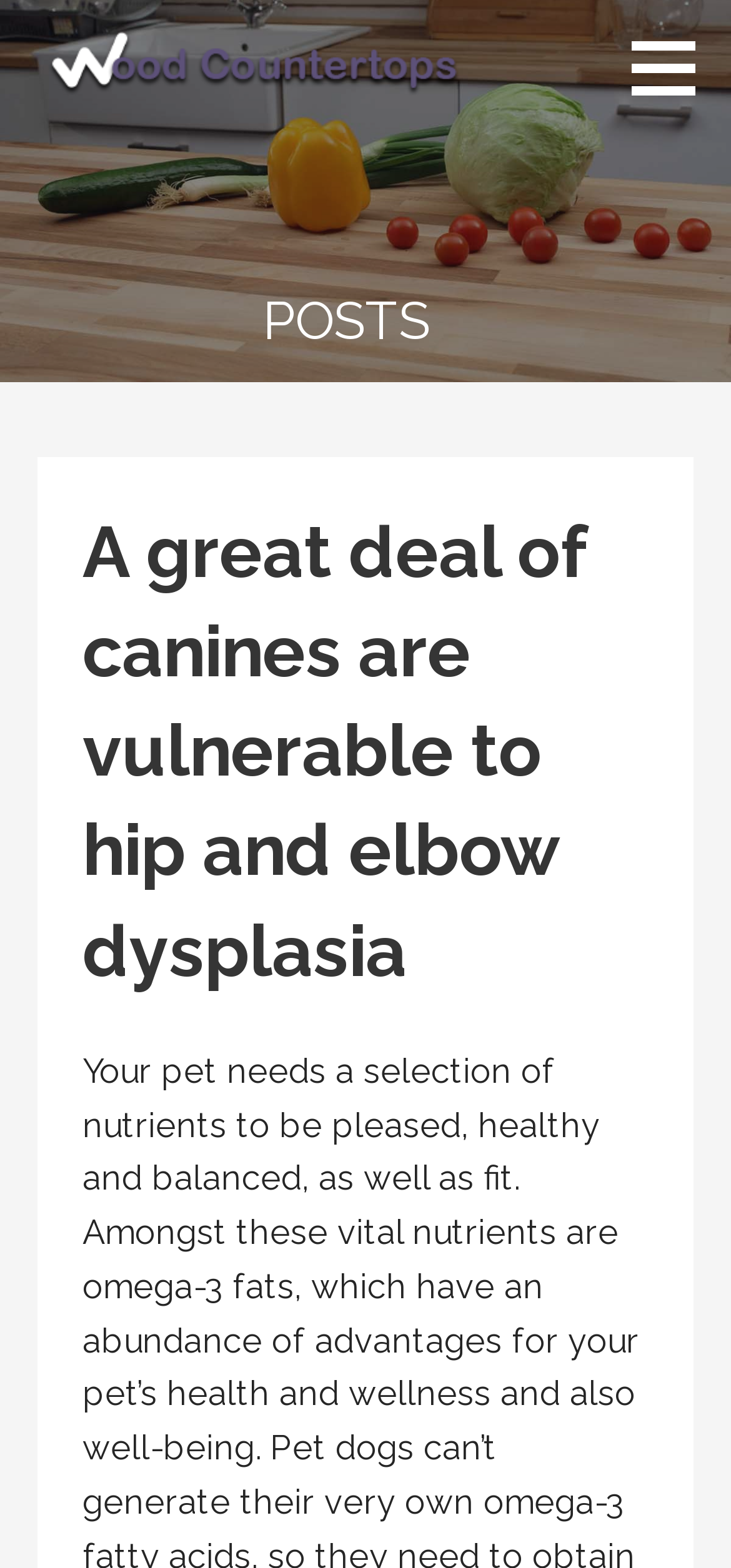What is the purpose of the button?
From the image, respond with a single word or phrase.

Unknown